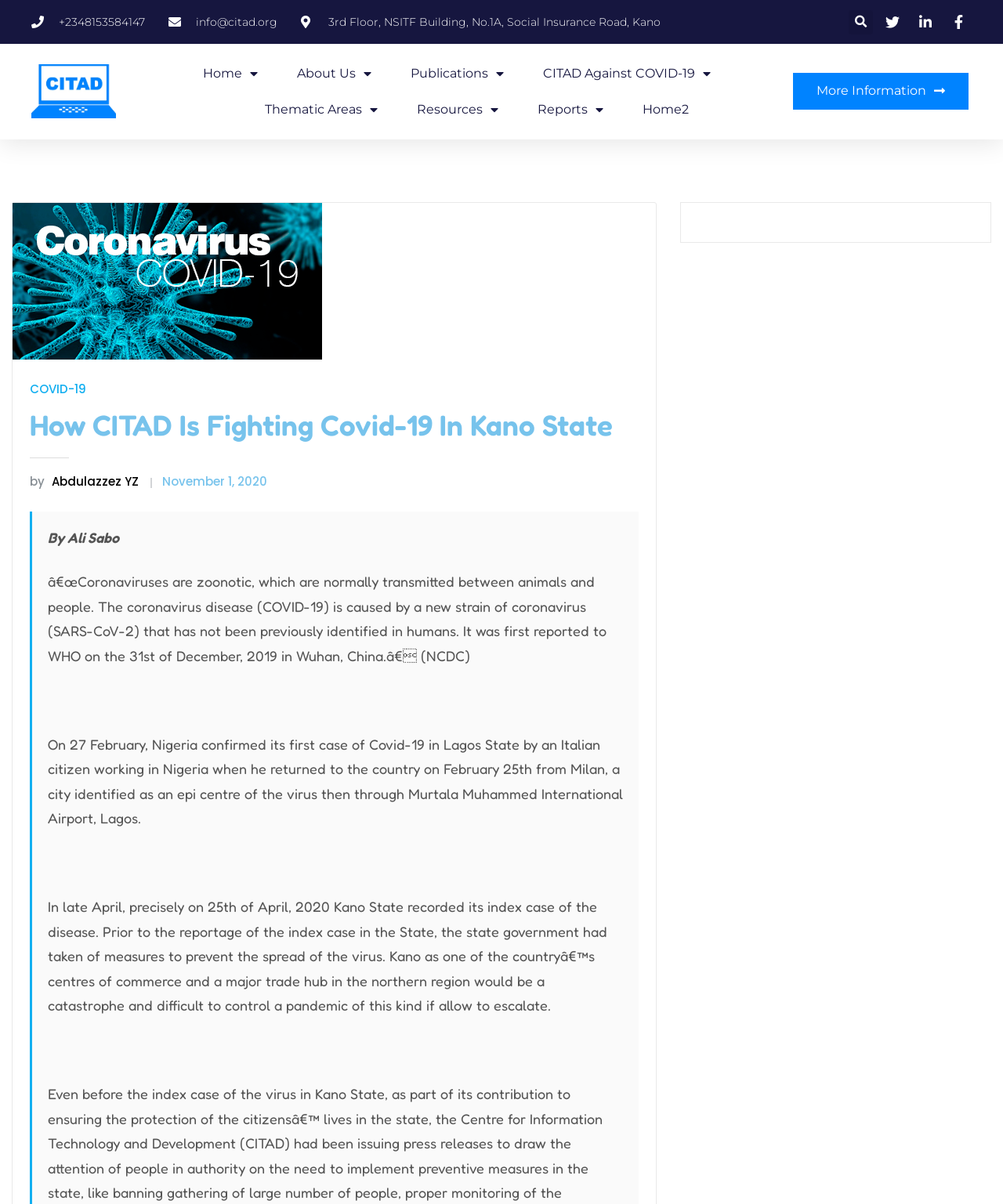Answer with a single word or phrase: 
When did Nigeria confirm its first case of Covid-19?

27 February